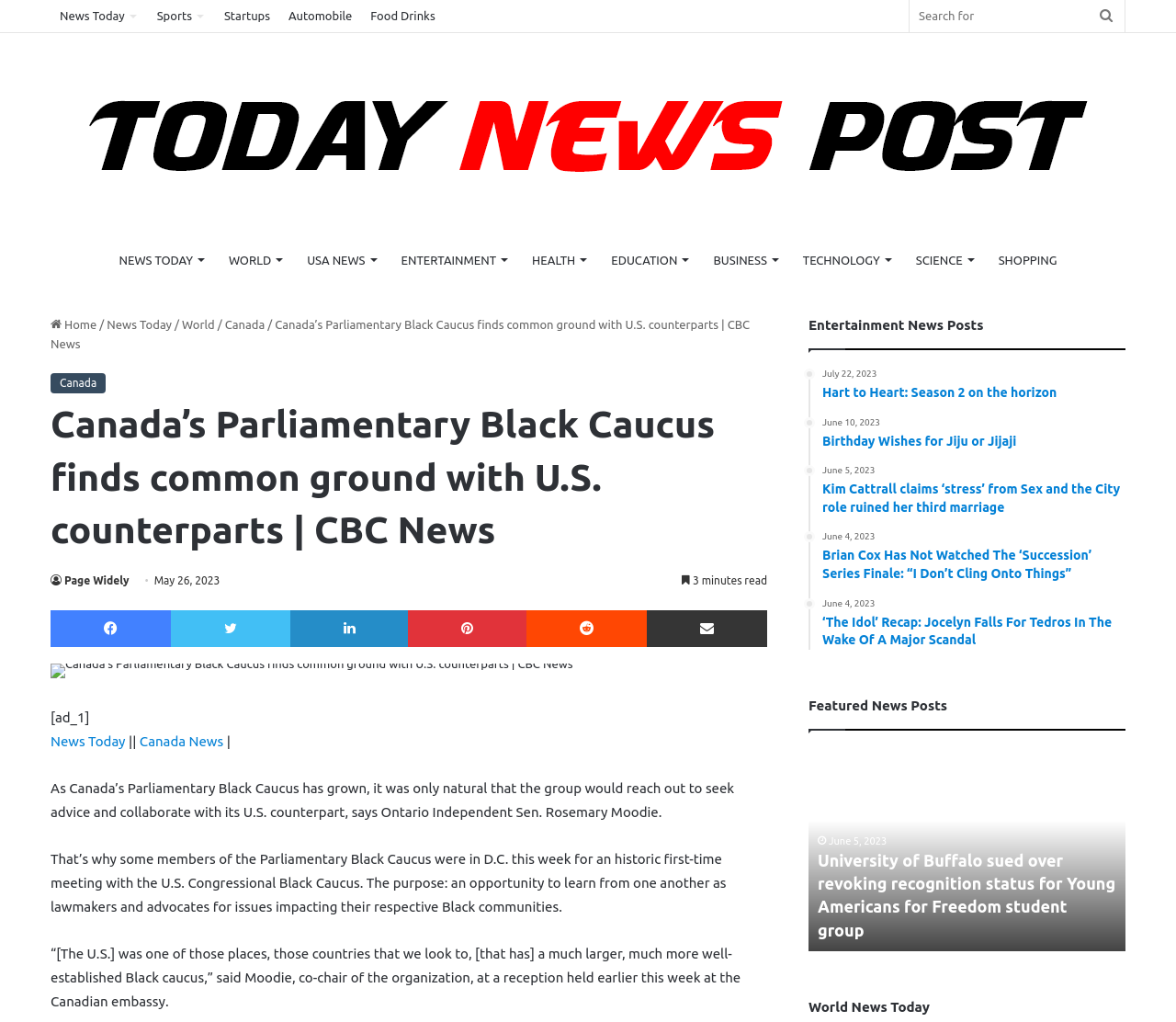Determine the bounding box coordinates for the clickable element to execute this instruction: "Read Entertainment News Posts". Provide the coordinates as four float numbers between 0 and 1, i.e., [left, top, right, bottom].

[0.688, 0.31, 0.836, 0.326]